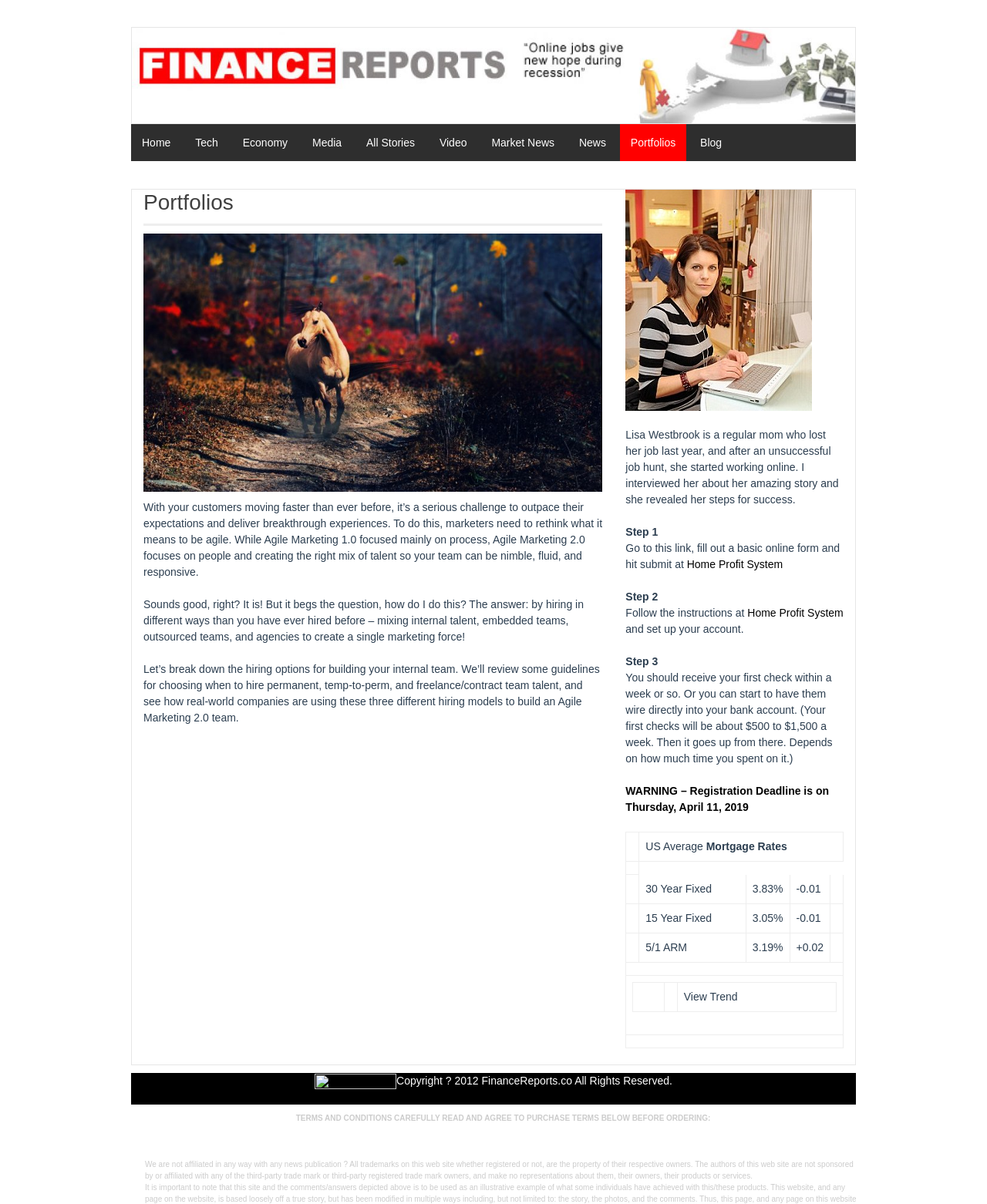Determine the bounding box coordinates of the UI element that matches the following description: "parent_node: jobnews80". The coordinates should be four float numbers between 0 and 1 in the format [left, top, right, bottom].

[0.134, 0.057, 0.866, 0.067]